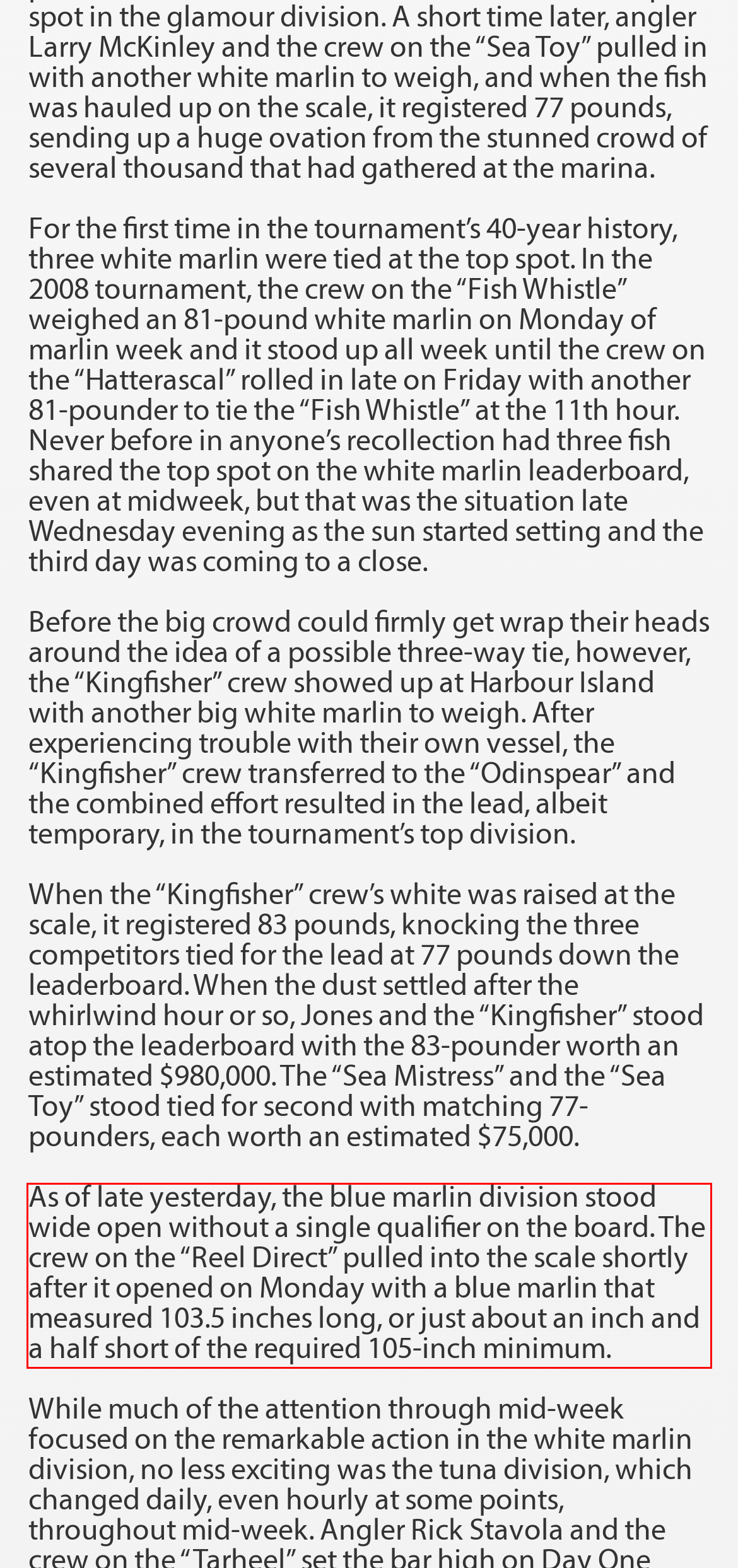From the provided screenshot, extract the text content that is enclosed within the red bounding box.

As of late yesterday, the blue marlin division stood wide open without a single qualifier on the board. The crew on the “Reel Direct” pulled into the scale shortly after it opened on Monday with a blue marlin that measured 103.5 inches long, or just about an inch and a half short of the required 105-inch minimum.